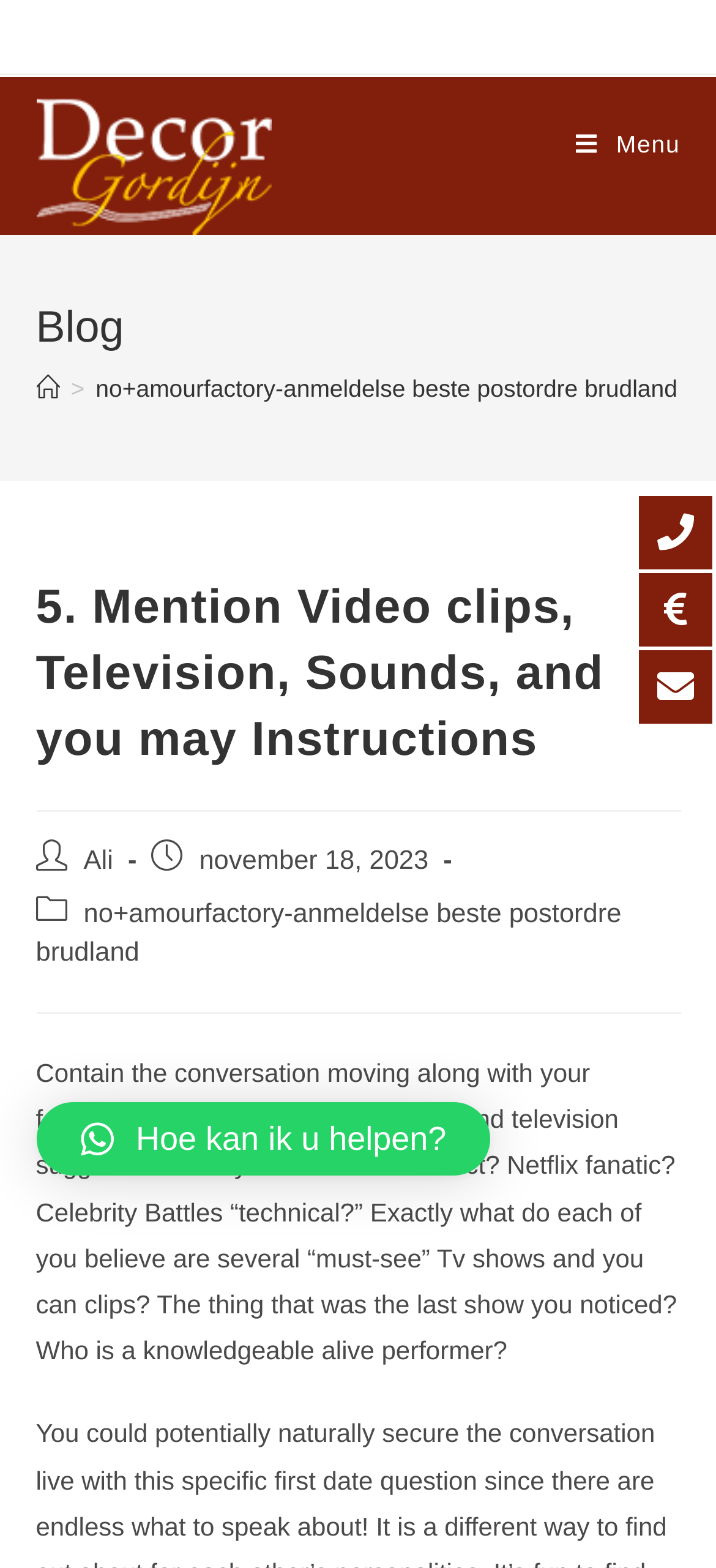Identify the bounding box coordinates for the region of the element that should be clicked to carry out the instruction: "View Lavender Rose Mix Bouquet EF-729 details". The bounding box coordinates should be four float numbers between 0 and 1, i.e., [left, top, right, bottom].

None